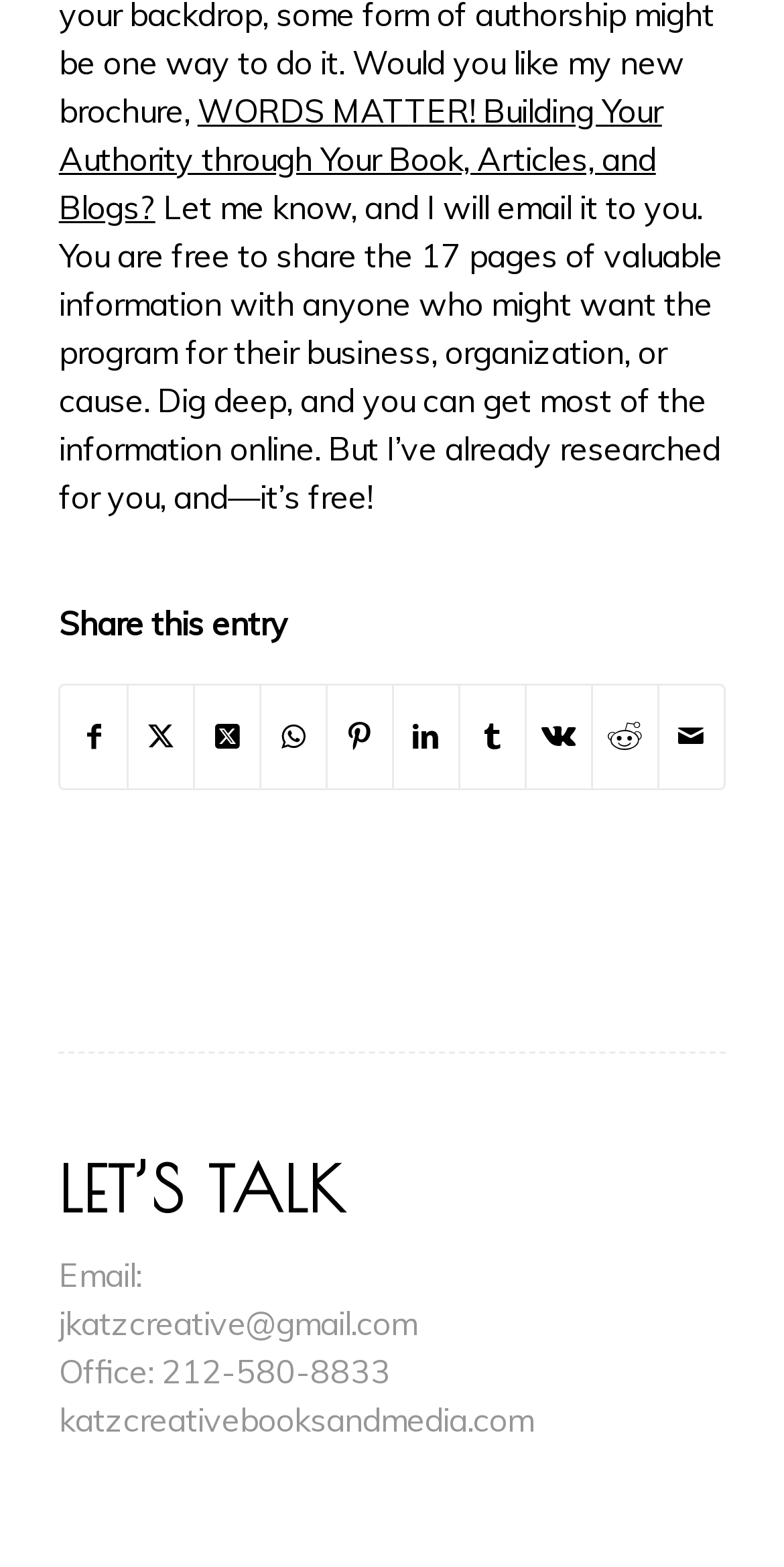Refer to the image and provide an in-depth answer to the question: 
What is the email address to contact?

The webpage has a static text 'Email:' followed by a link 'jkatzcreative@gmail.com' which is the email address to contact.